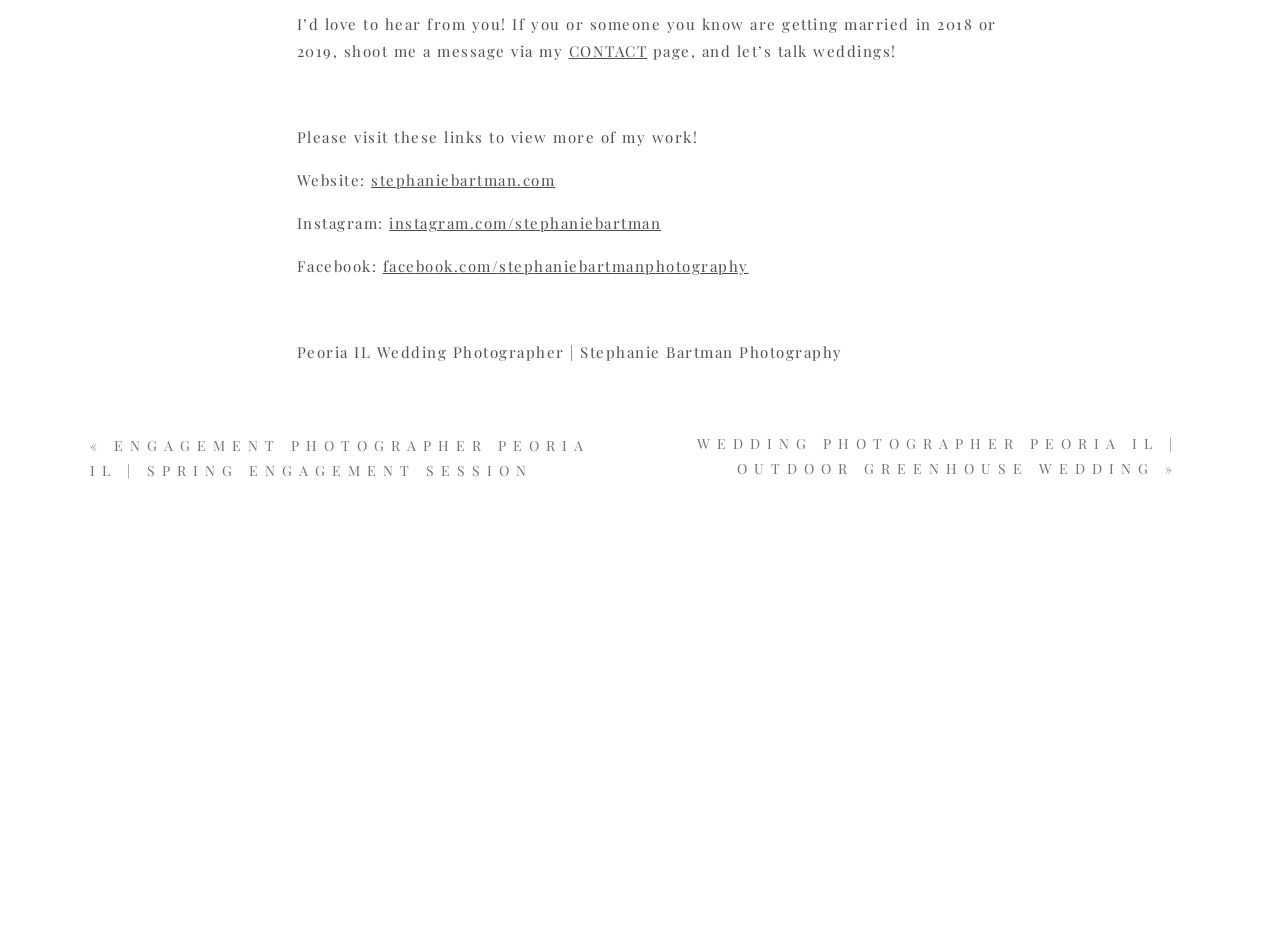What type of photography does the photographer specialize in?
Based on the image, provide a one-word or brief-phrase response.

Wedding photography